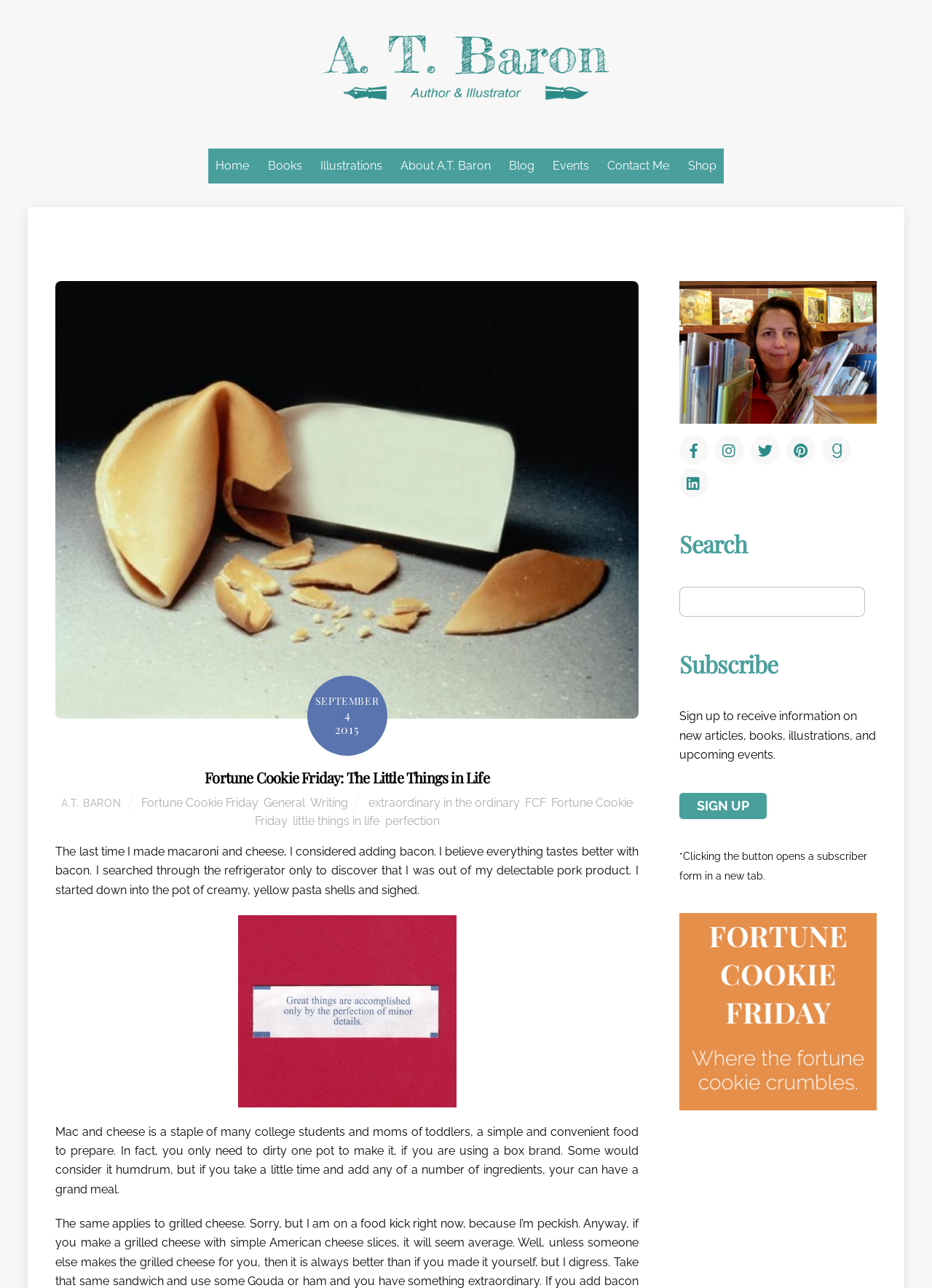Identify and provide the main heading of the webpage.

Fortune Cookie Friday: The Little Things in Life